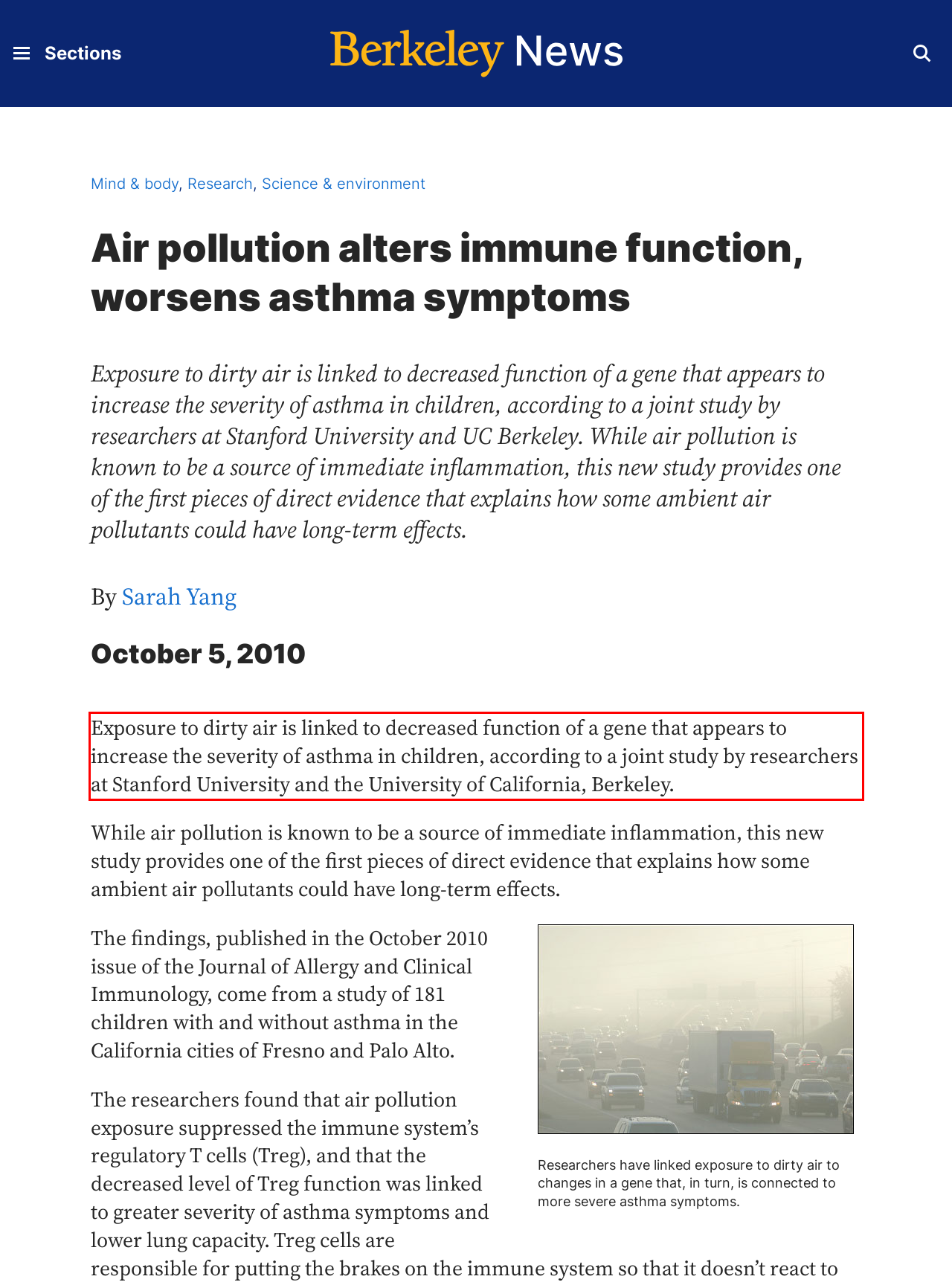Please examine the screenshot of the webpage and read the text present within the red rectangle bounding box.

Exposure to dirty air is linked to decreased function of a gene that appears to increase the severity of asthma in children, according to a joint study by researchers at Stanford University and the University of California, Berkeley.